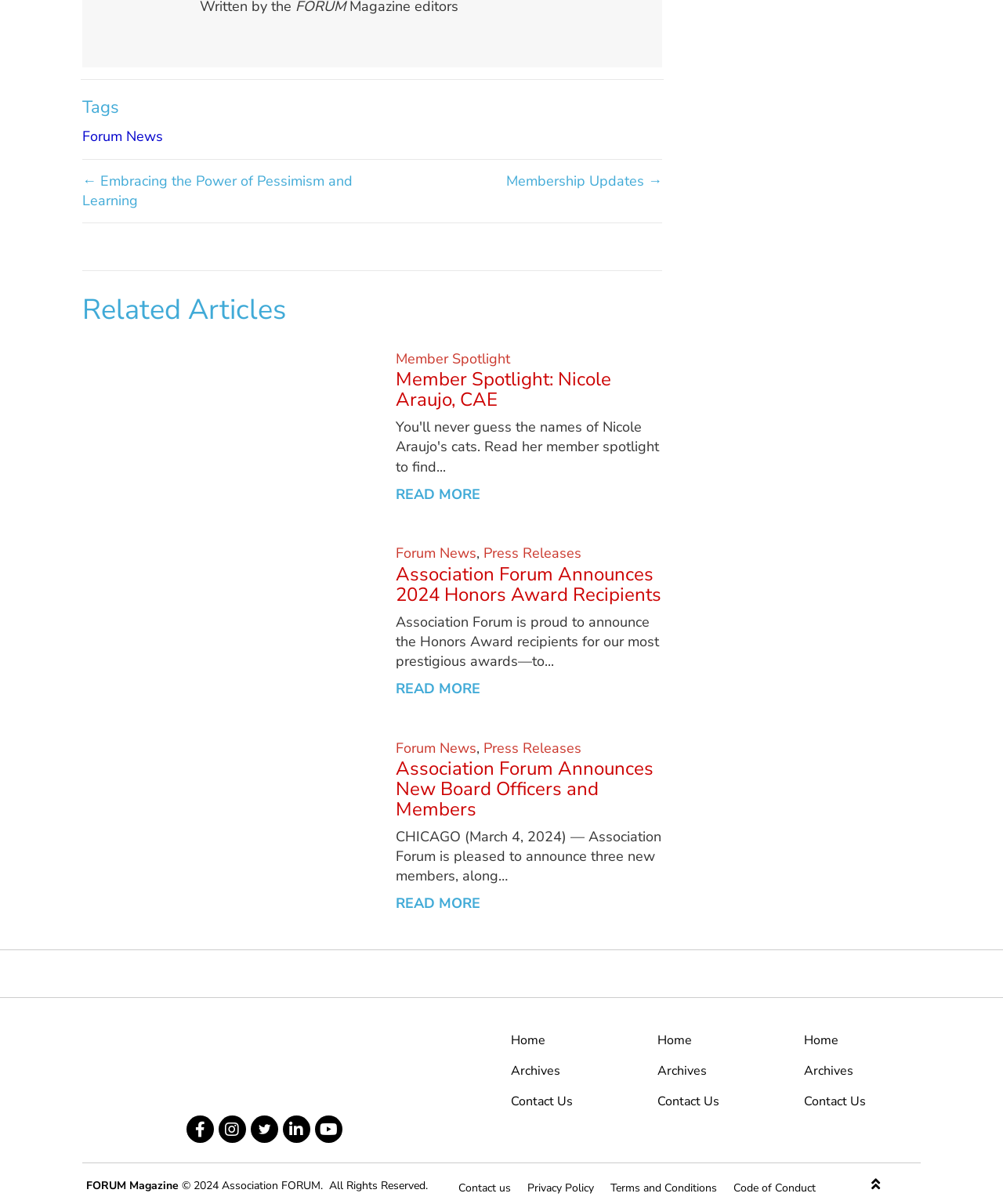Bounding box coordinates must be specified in the format (top-left x, top-left y, bottom-right x, bottom-right y). All values should be floating point numbers between 0 and 1. What are the bounding box coordinates of the UI element described as: Member Spotlight: Nicole Araujo, CAE

[0.394, 0.305, 0.609, 0.342]